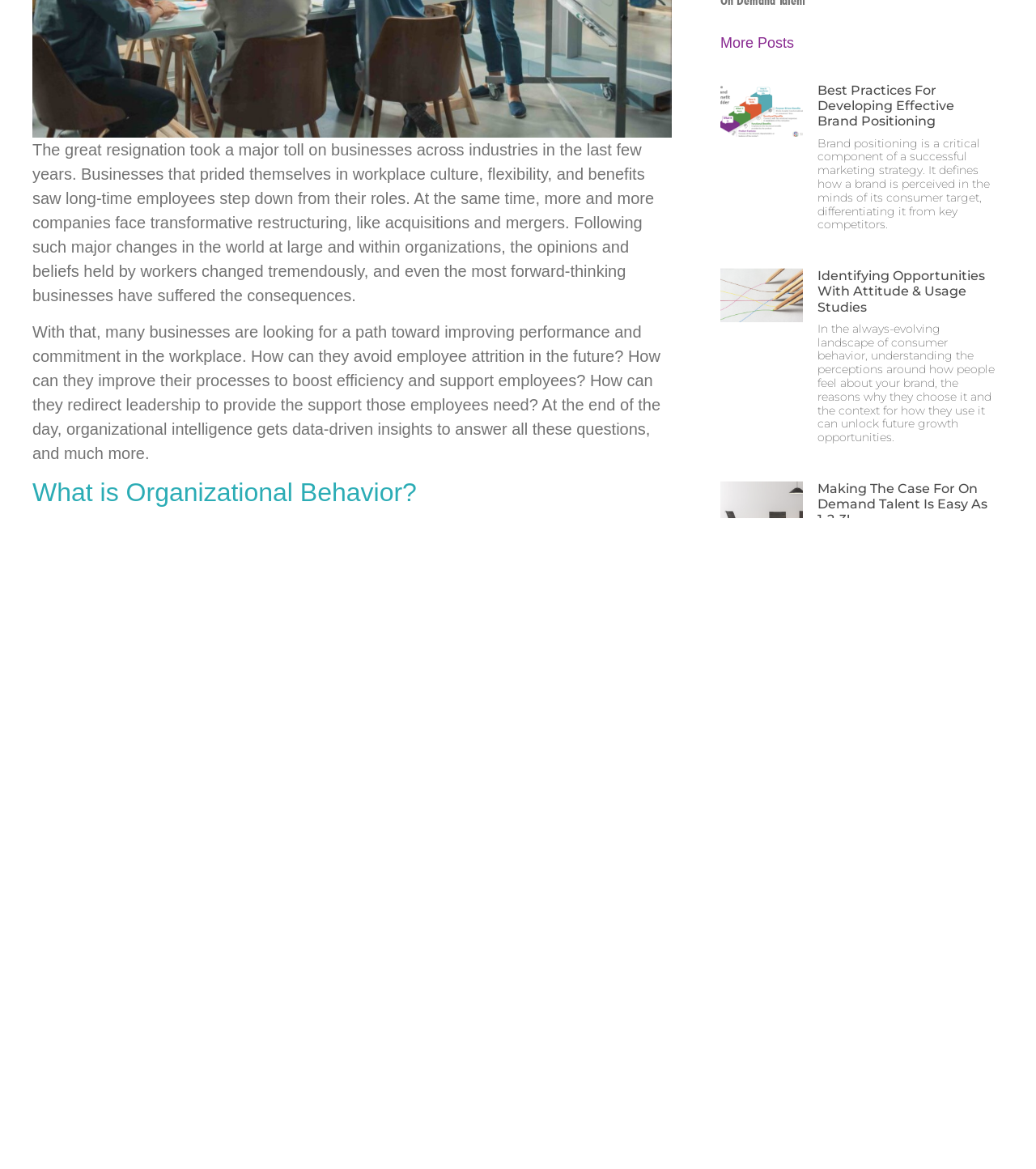Please determine the bounding box coordinates for the UI element described as: "organizational intelligence solutions".

[0.031, 0.594, 0.598, 0.63]